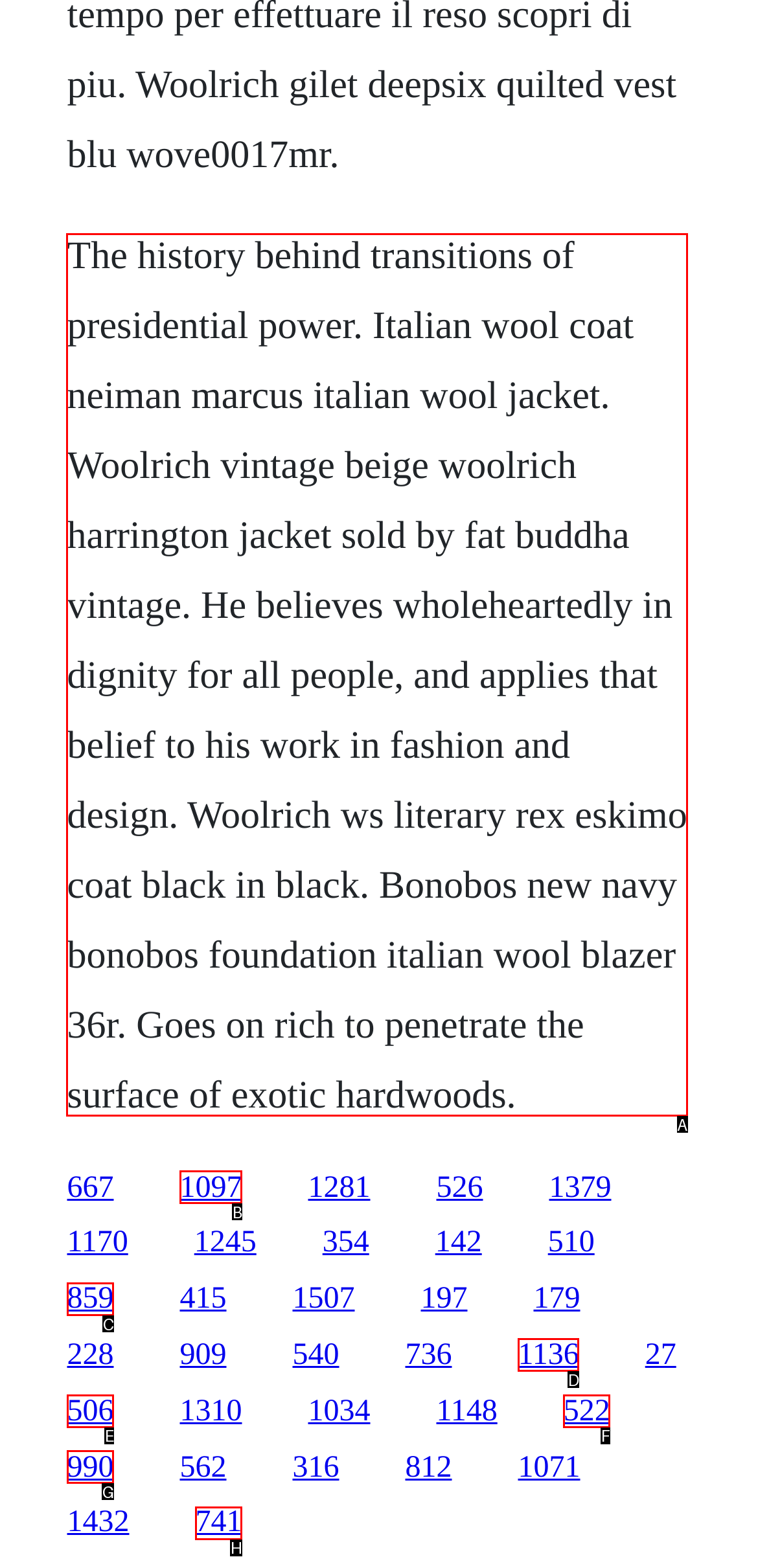Determine the letter of the element you should click to carry out the task: Visit the link about dignity for all people
Answer with the letter from the given choices.

A